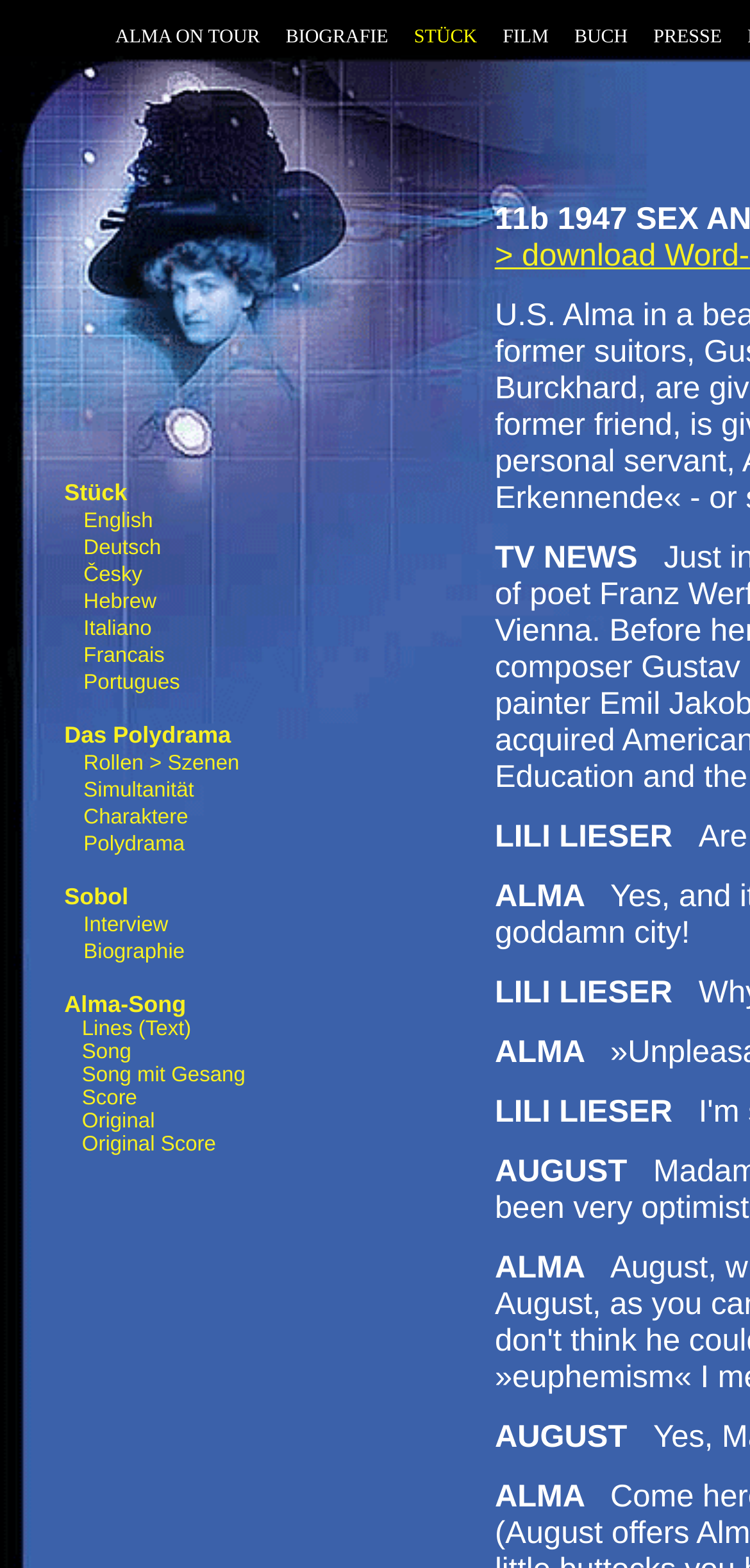Identify the bounding box coordinates of the section that should be clicked to achieve the task described: "View BIOGRAFIE".

[0.381, 0.017, 0.518, 0.031]